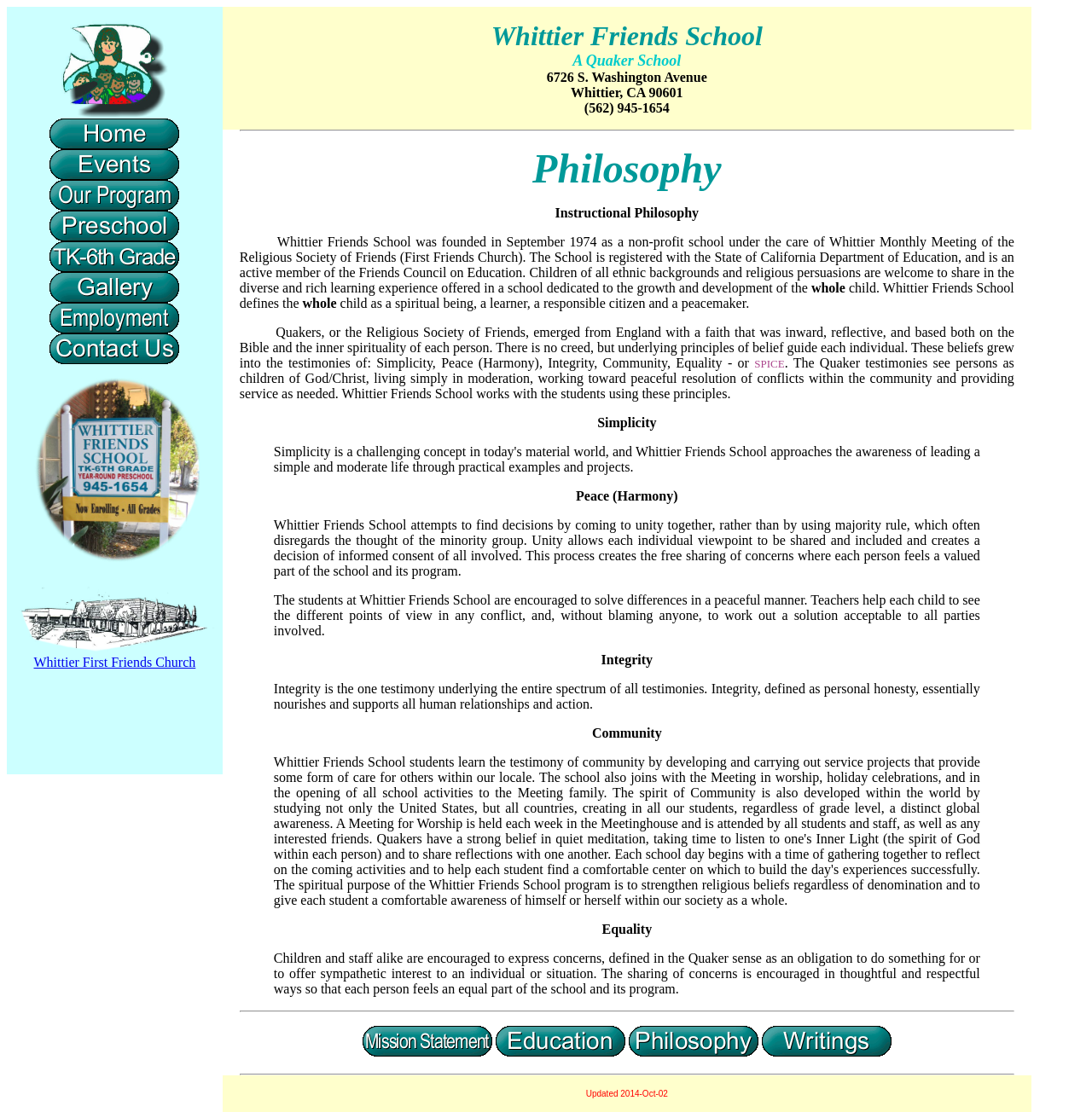Provide the bounding box for the UI element matching this description: "alt="Home"".

[0.046, 0.123, 0.164, 0.137]